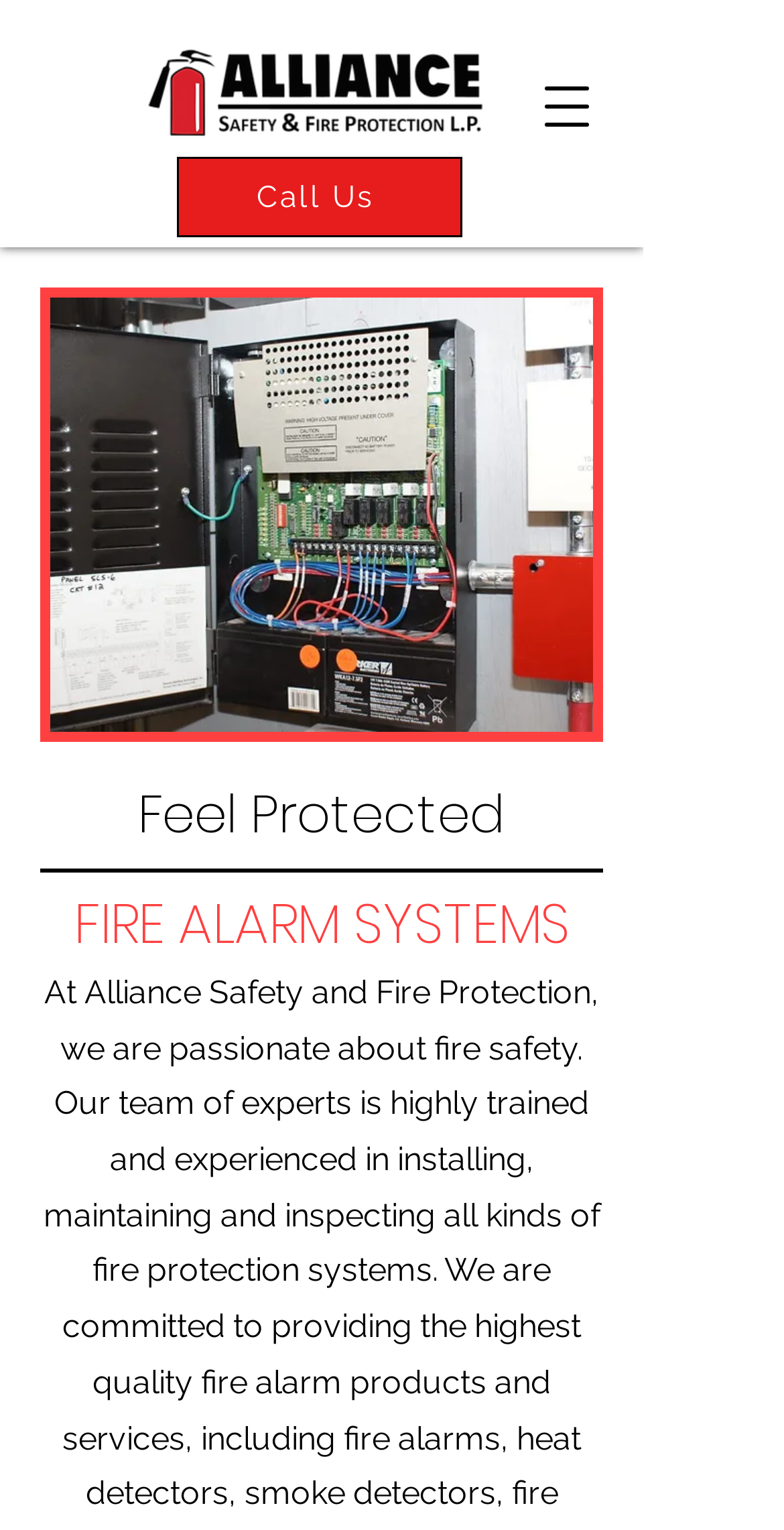What is the purpose of the button at the top right corner? Refer to the image and provide a one-word or short phrase answer.

Open navigation menu